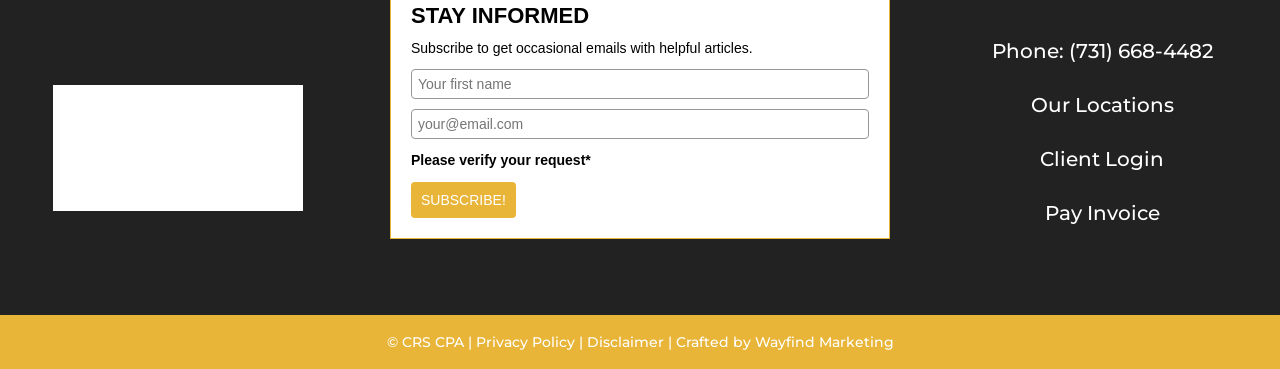Given the description: "Industry News", determine the bounding box coordinates of the UI element. The coordinates should be formatted as four float numbers between 0 and 1, [left, top, right, bottom].

None